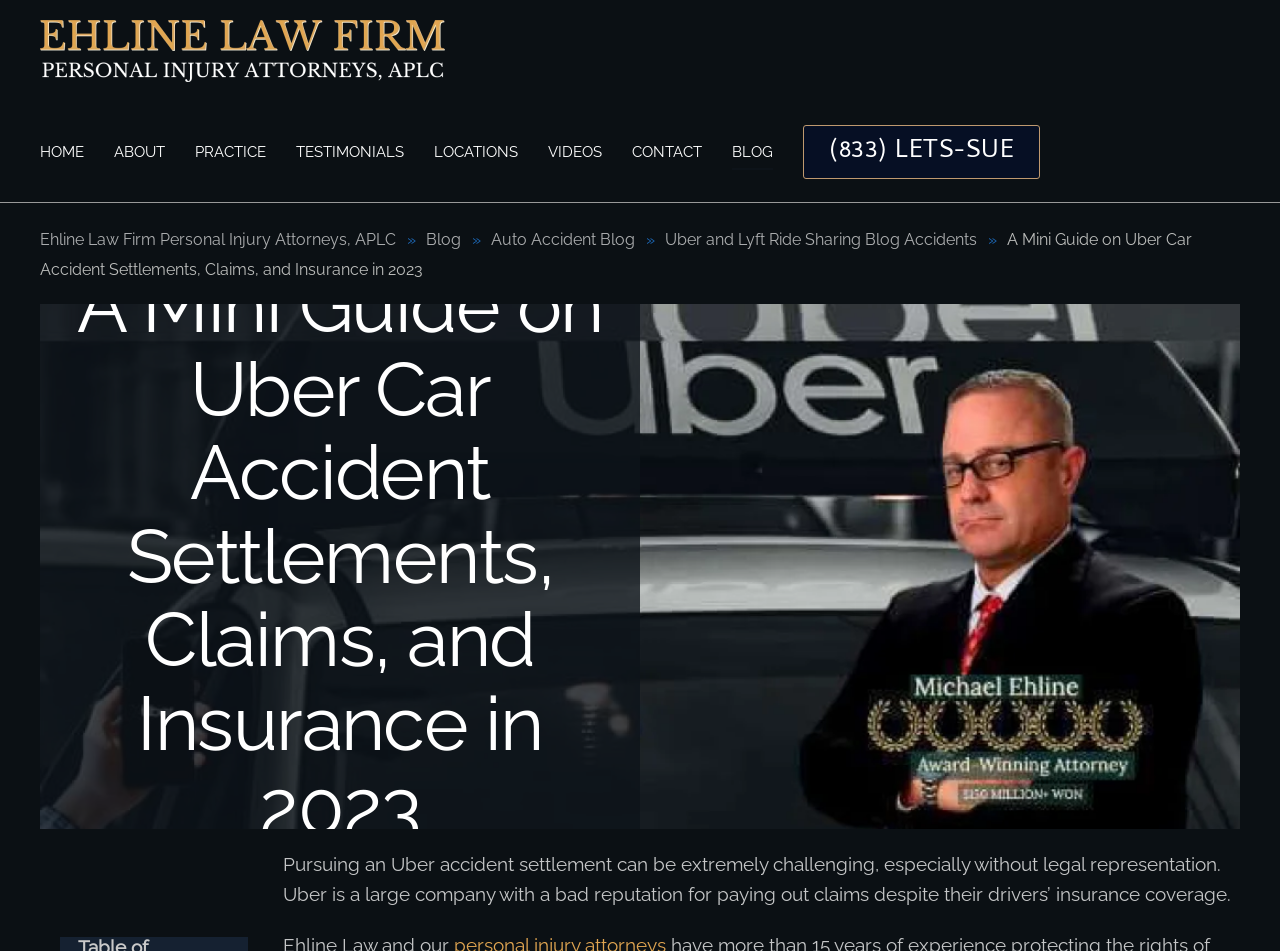Answer the question with a brief word or phrase:
What is the topic of the blog post?

Uber Car Accident Settlements